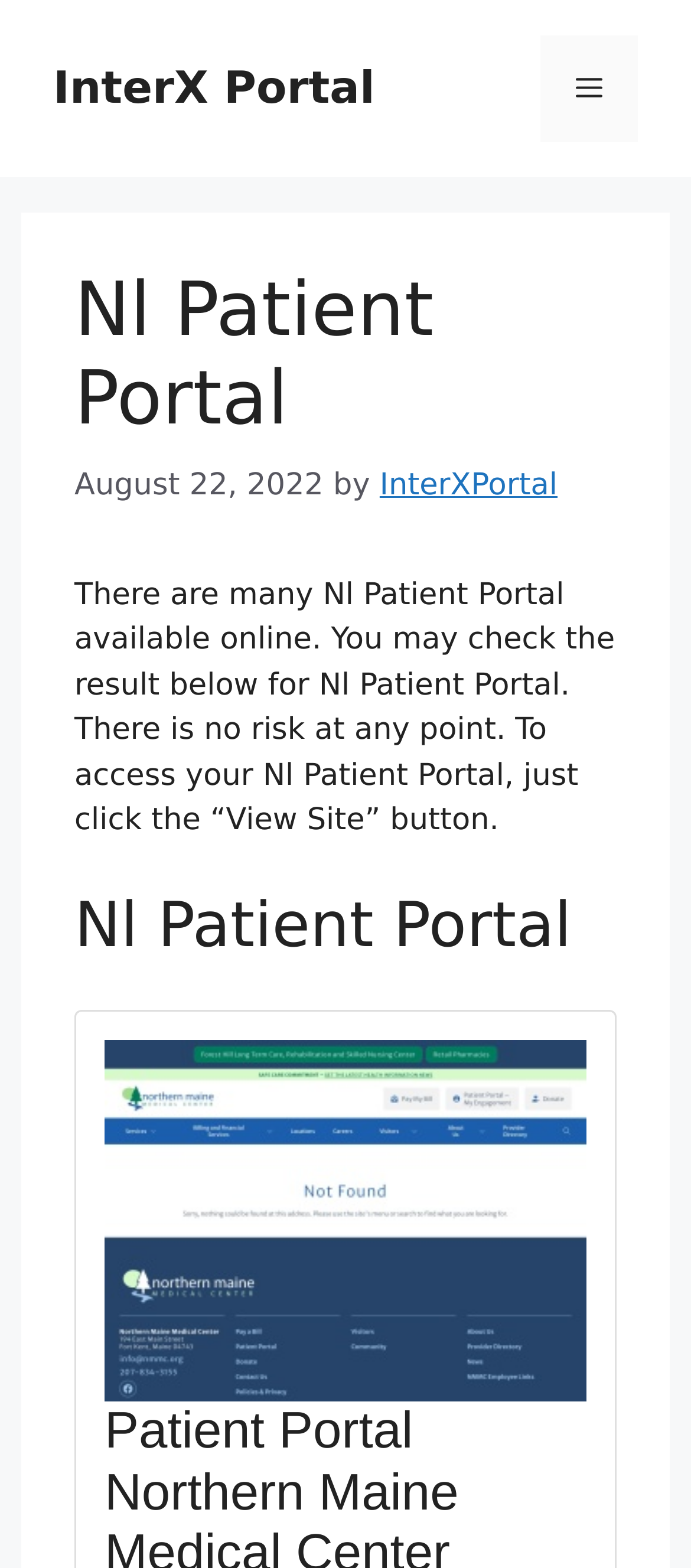Please locate the UI element described by "InterX Portal" and provide its bounding box coordinates.

[0.077, 0.04, 0.542, 0.072]